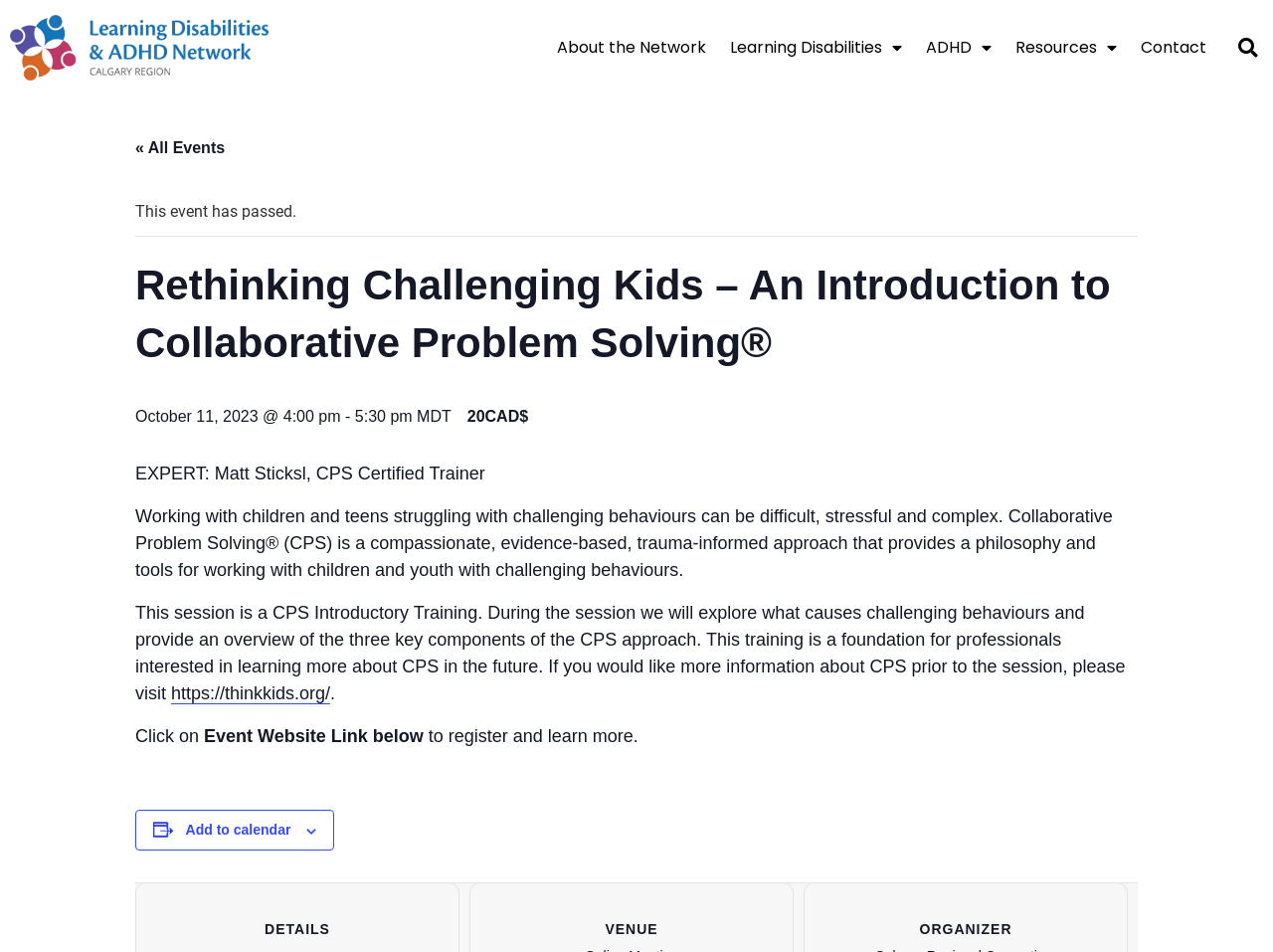Locate and extract the text of the main heading on the webpage.

Rethinking Challenging Kids – An Introduction to Collaborative Problem Solving®